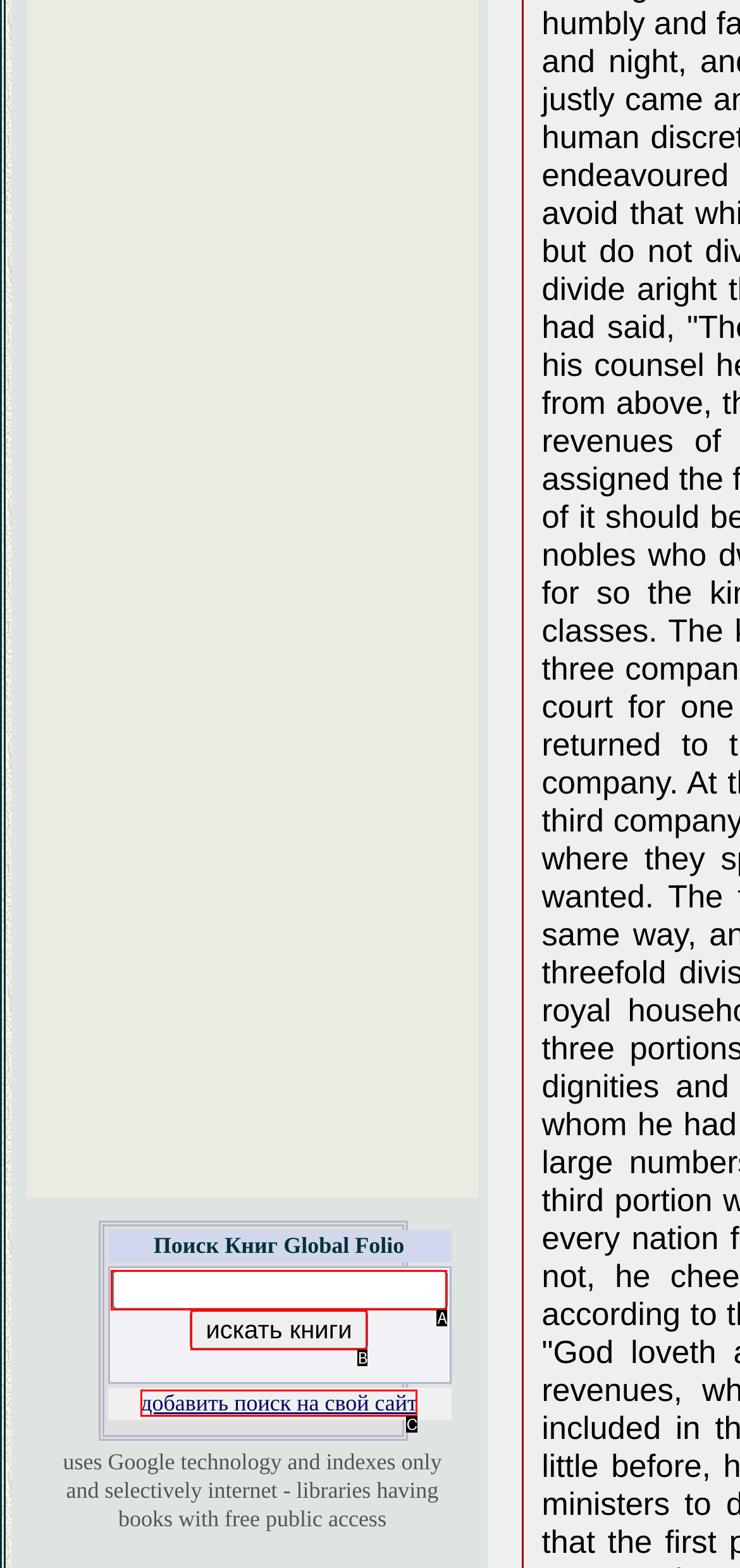Identify which HTML element matches the description: name="q". Answer with the correct option's letter.

A